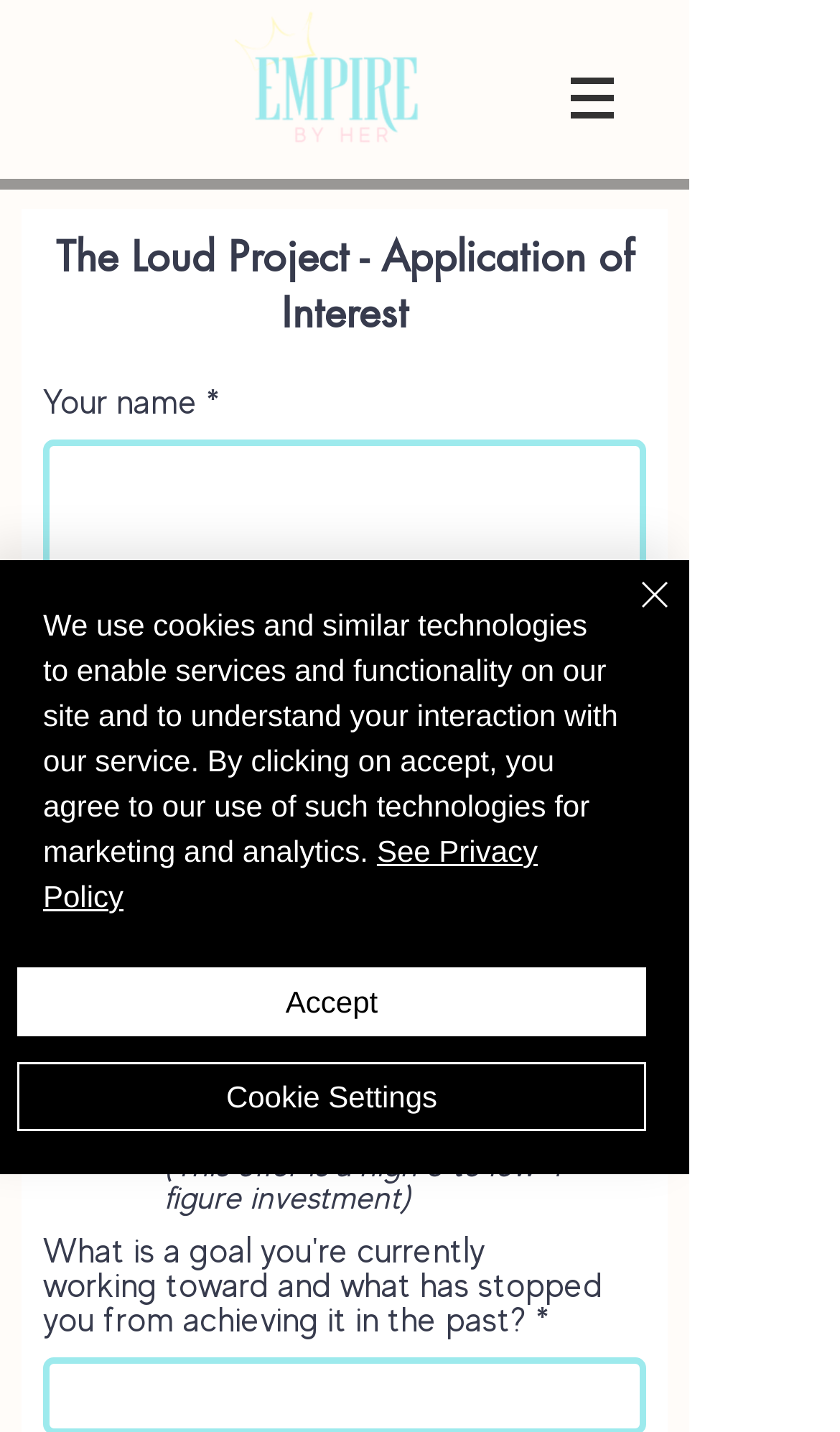Reply to the question with a brief word or phrase: What is the purpose of this webpage?

Application form